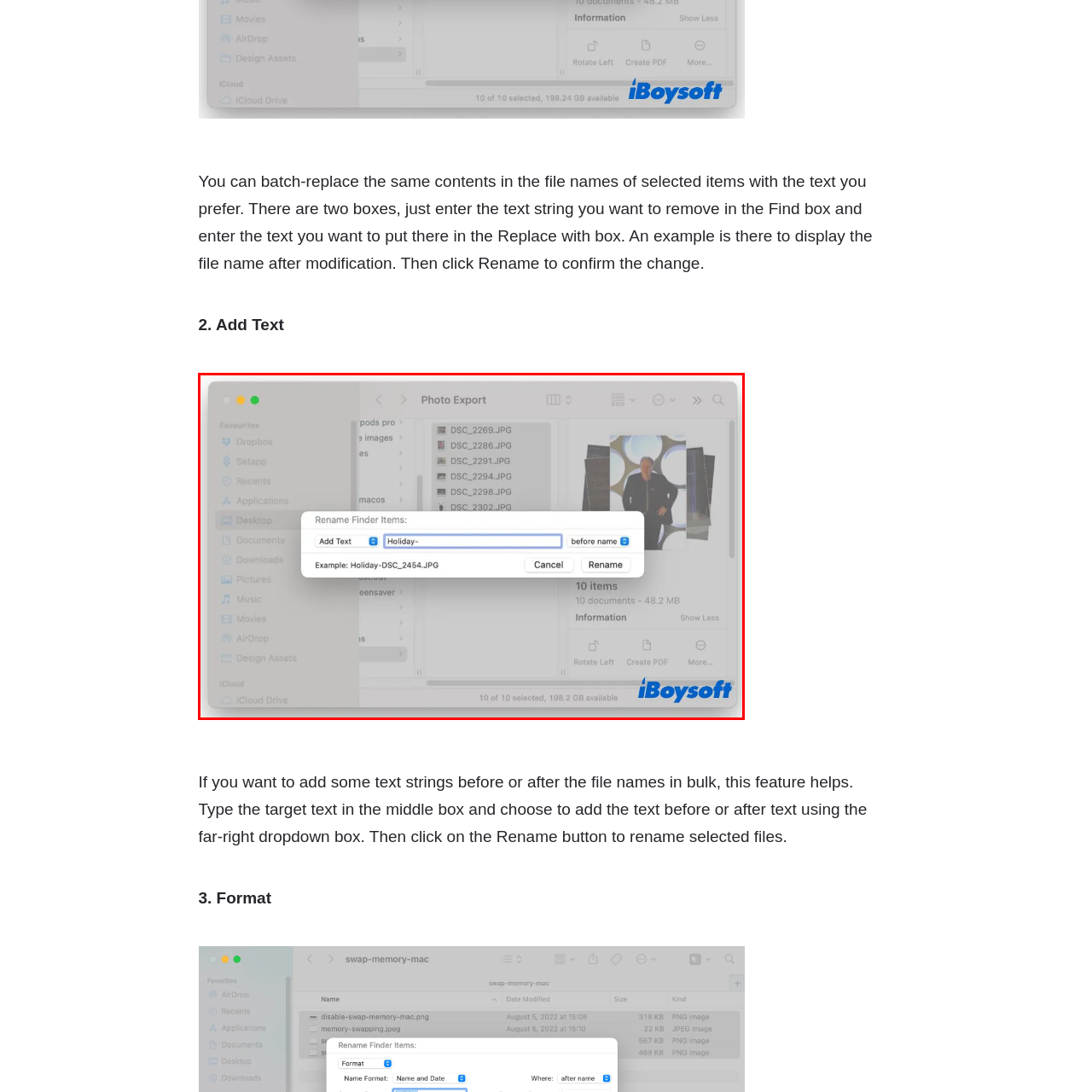Look closely at the image surrounded by the red box, What is the purpose of the instructional message? Give your answer as a single word or phrase.

To show filename format